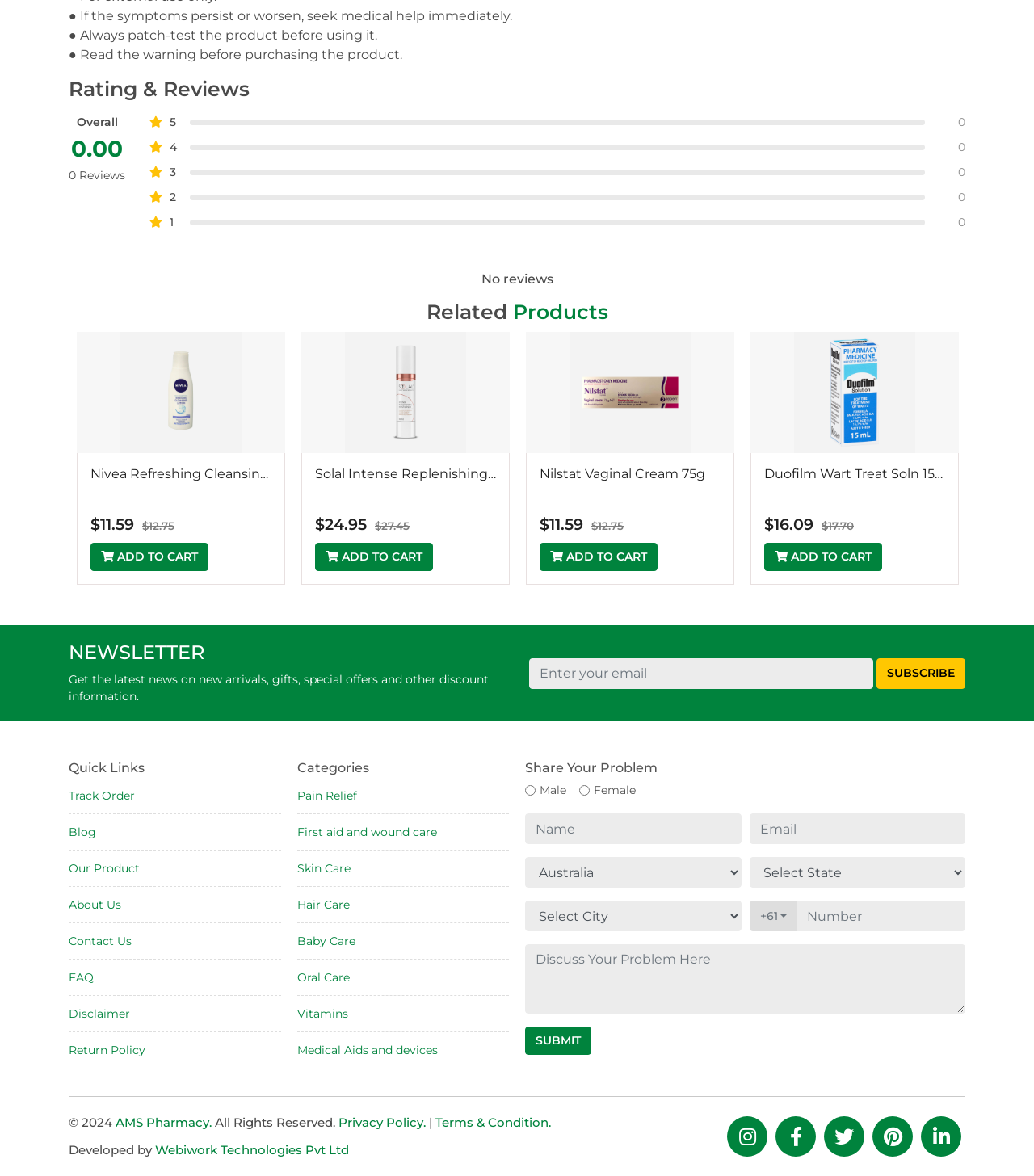Please find the bounding box coordinates of the element that you should click to achieve the following instruction: "Click the Track Order link". The coordinates should be presented as four float numbers between 0 and 1: [left, top, right, bottom].

[0.066, 0.67, 0.13, 0.683]